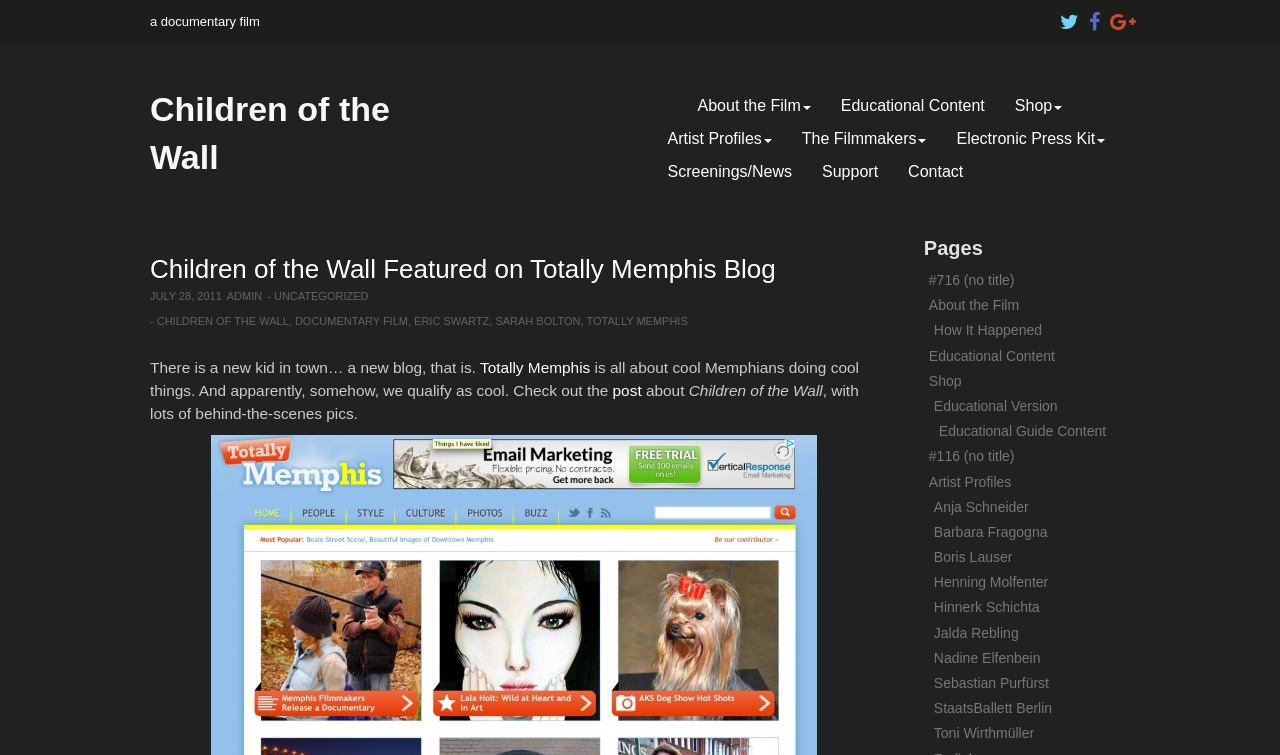Please find the bounding box coordinates of the element that needs to be clicked to perform the following instruction: "Click on the 'About the Film' link". The bounding box coordinates should be four float numbers between 0 and 1, represented as [left, top, right, bottom].

[0.545, 0.127, 0.633, 0.158]